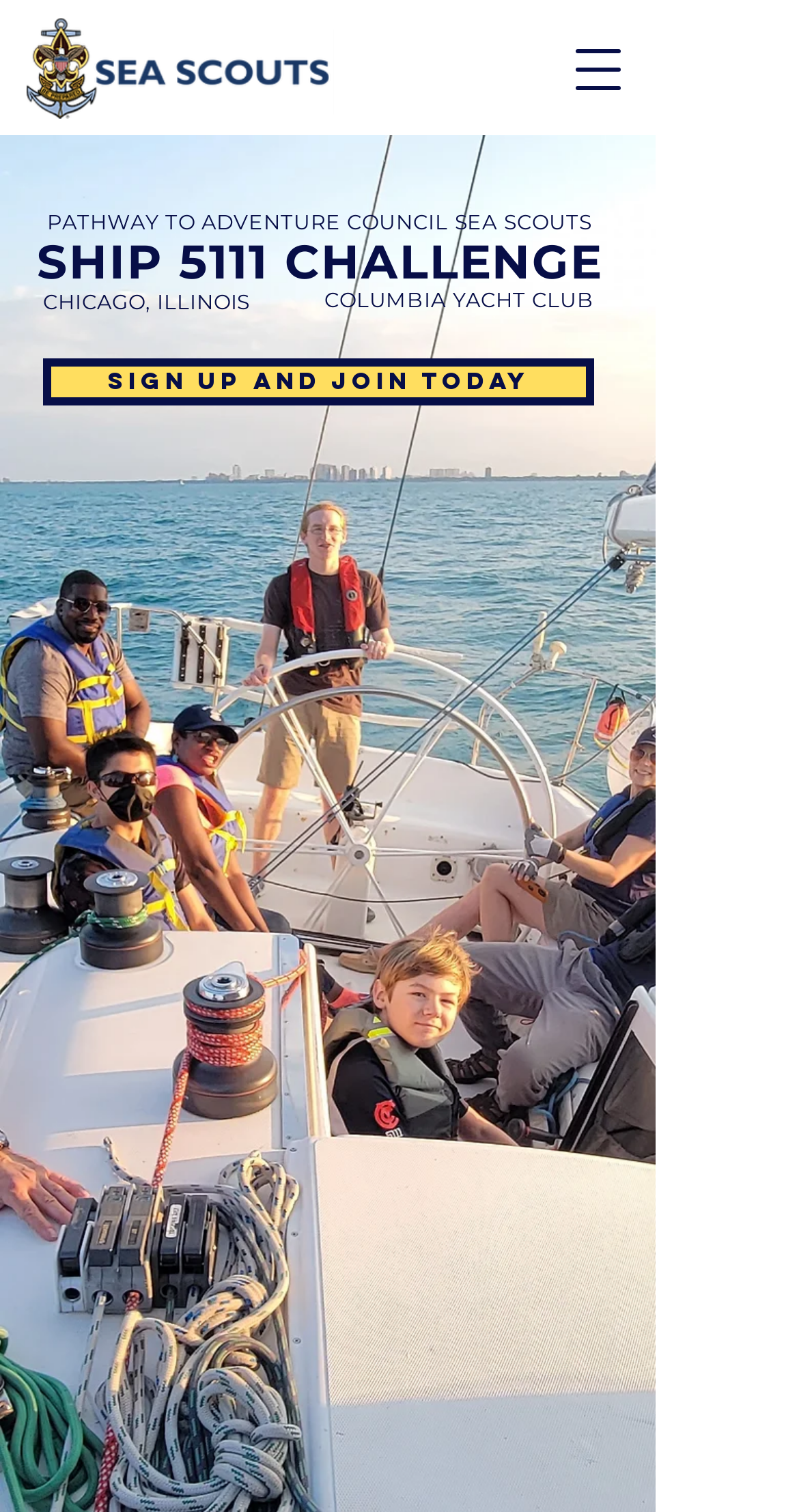What is the council associated with the Sea Scouts Ship 'Challenge' 5111?
Using the visual information, reply with a single word or short phrase.

Pathway to Adventure Council